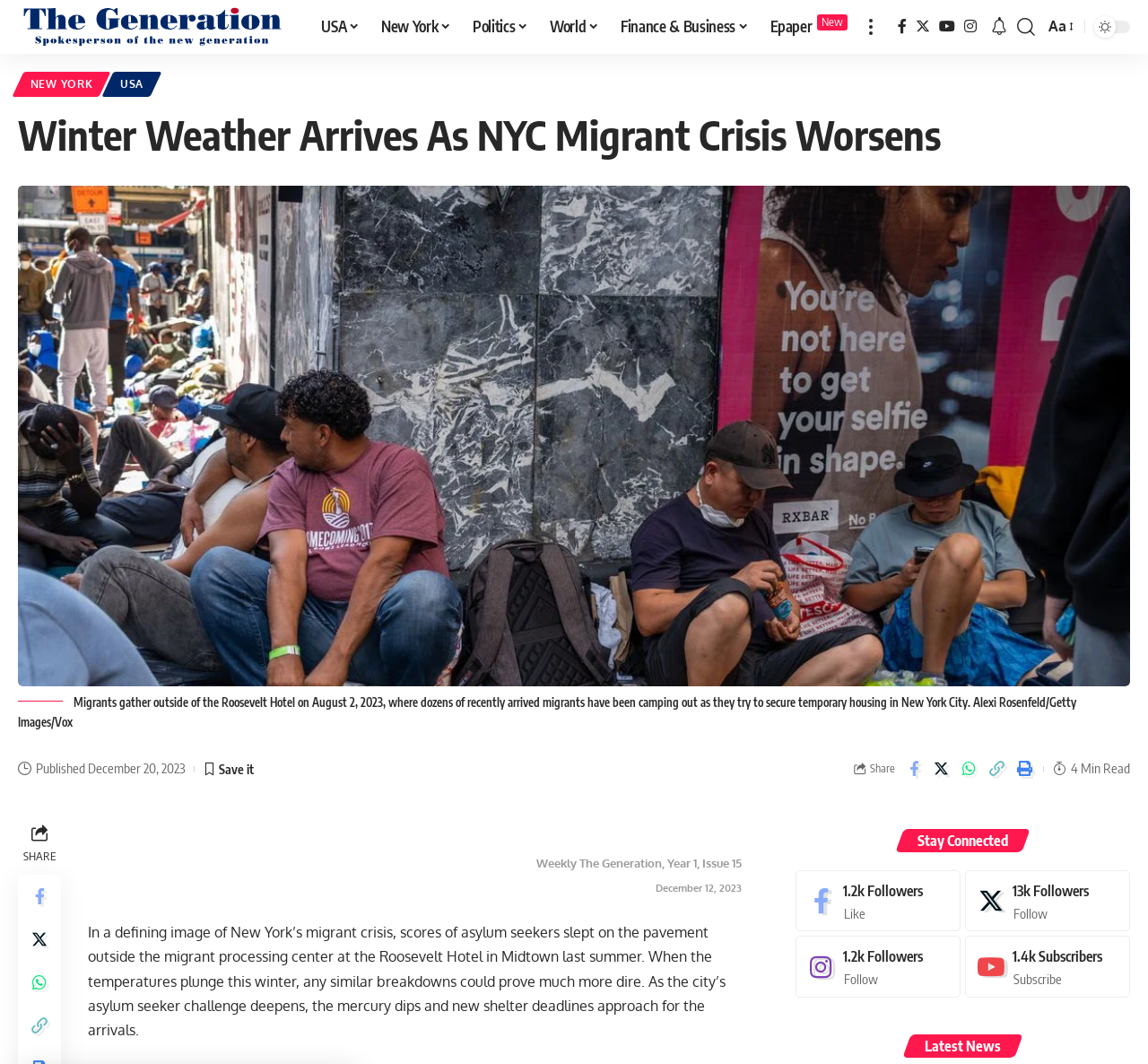Based on the image, give a detailed response to the question: What is the current season mentioned in the article?

The article states 'When the temperatures plunge this winter, any similar breakdowns could prove much more dire.' which implies that the current season being referred to is winter.